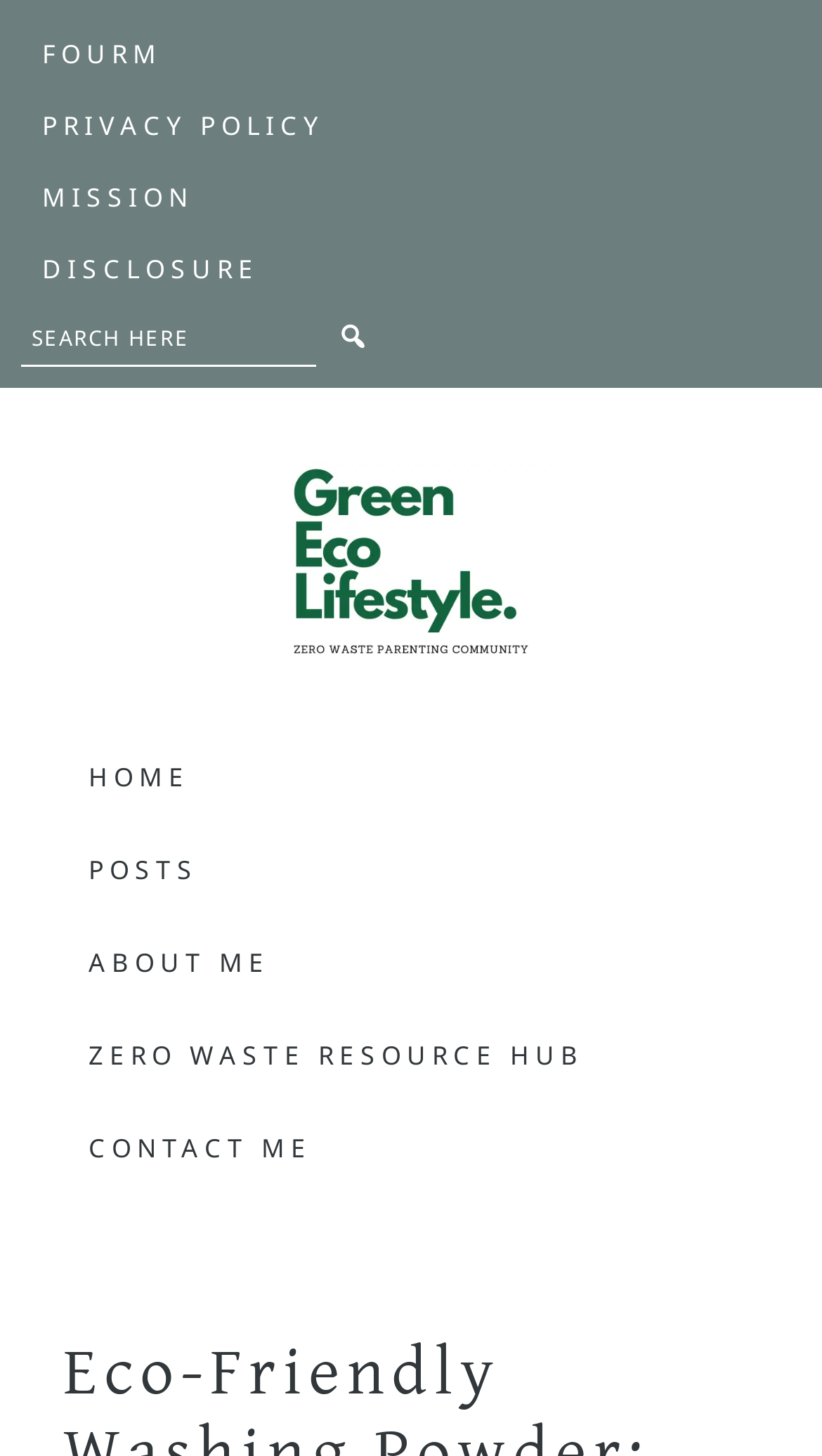Based on the element description: "Home", identify the bounding box coordinates for this UI element. The coordinates must be four float numbers between 0 and 1, listed as [left, top, right, bottom].

[0.108, 0.511, 0.892, 0.557]